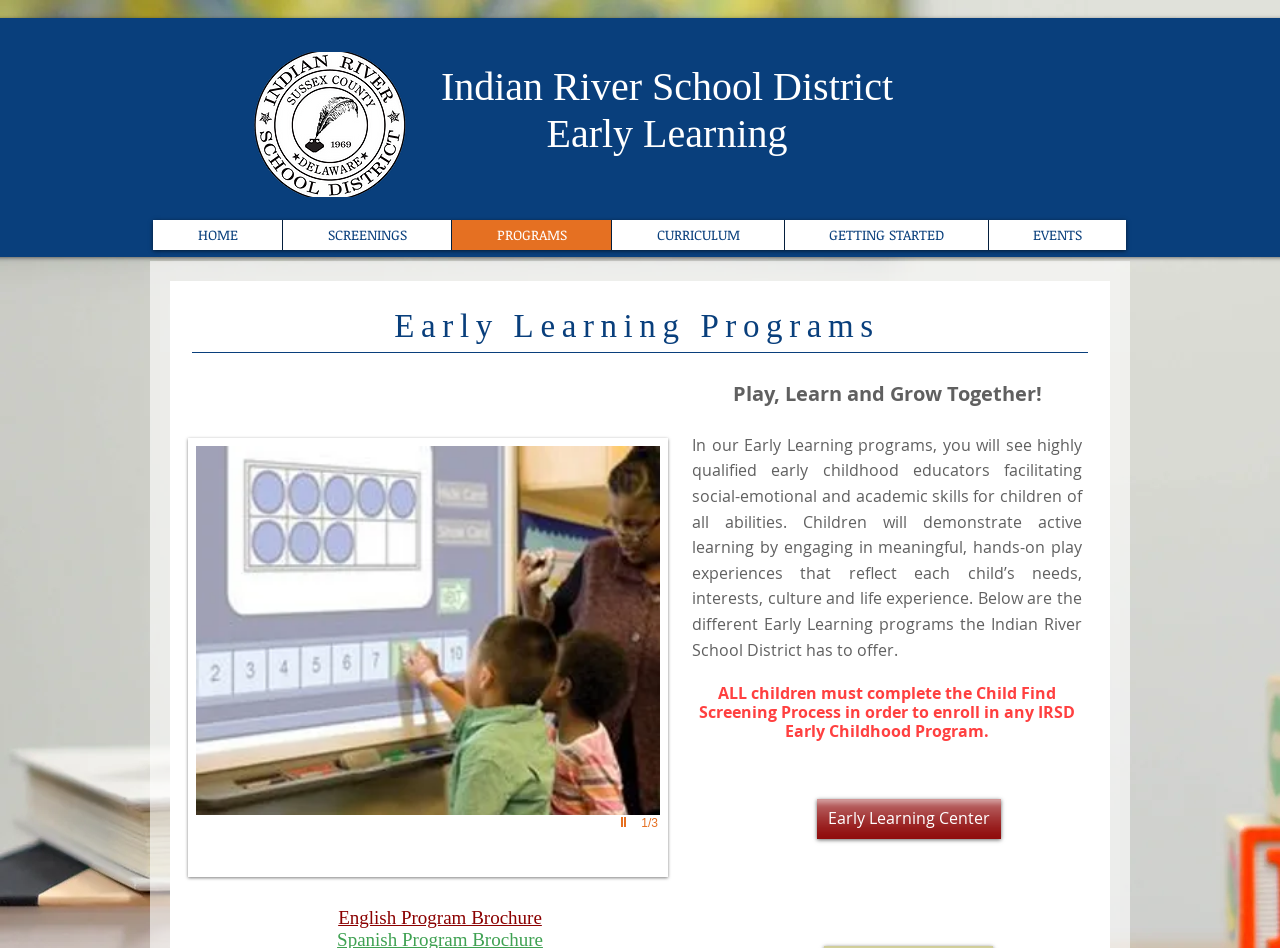What is the name of the school district?
From the image, provide a succinct answer in one word or a short phrase.

Indian River School District